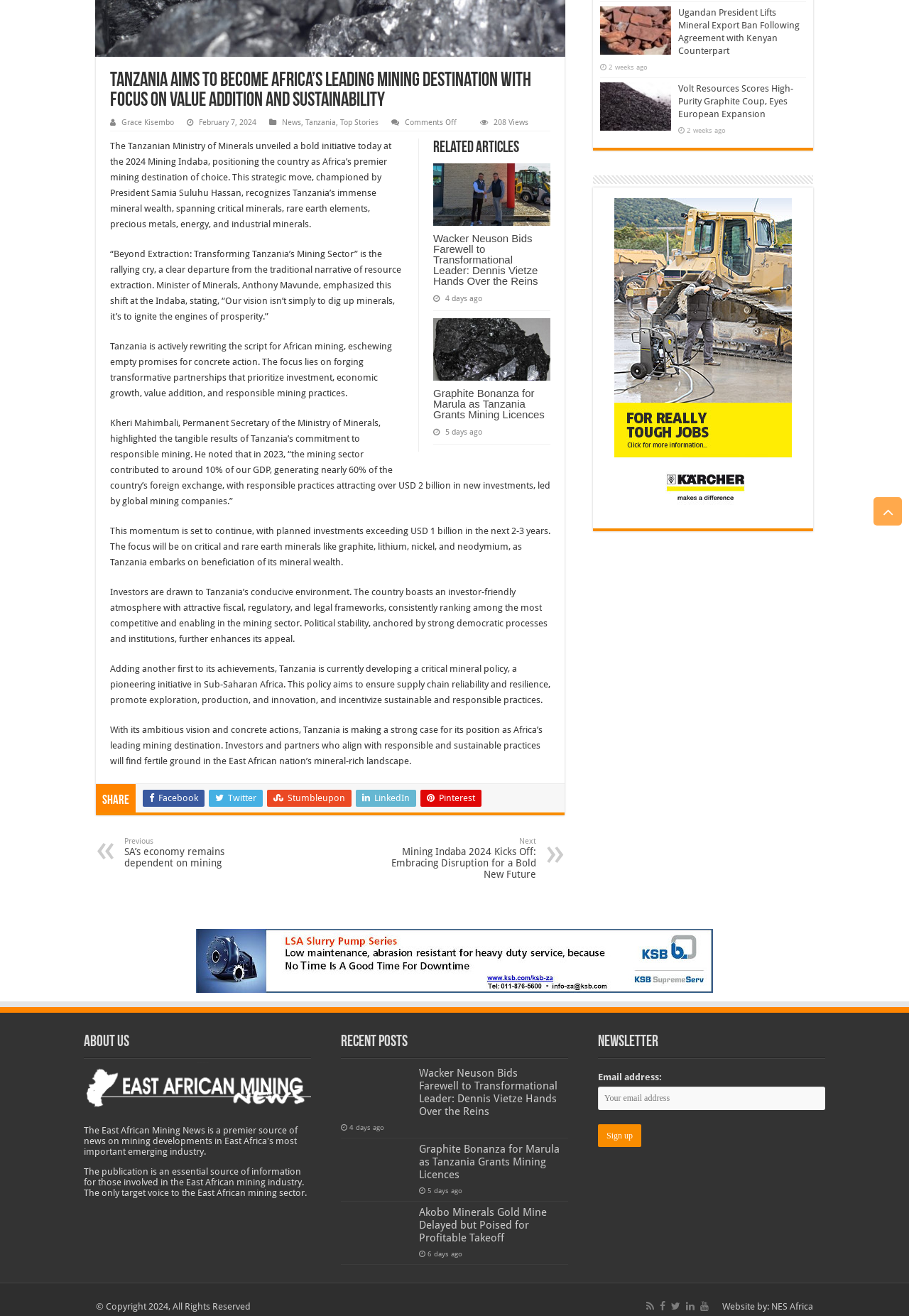Bounding box coordinates are specified in the format (top-left x, top-left y, bottom-right x, bottom-right y). All values are floating point numbers bounded between 0 and 1. Please provide the bounding box coordinate of the region this sentence describes: Top Stories

[0.374, 0.09, 0.416, 0.097]